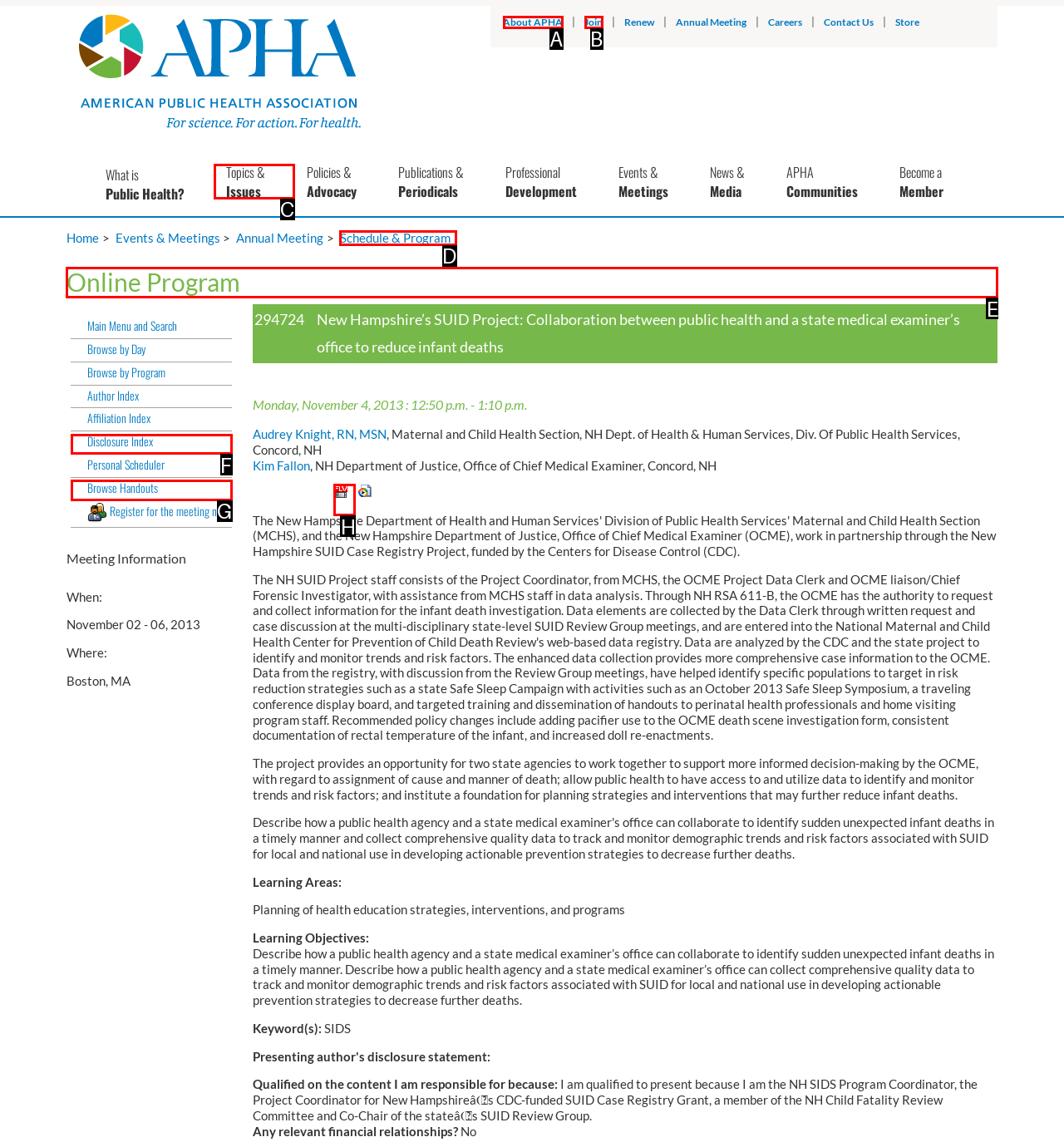Select the letter of the UI element you need to click on to fulfill this task: View Online Program. Write down the letter only.

E